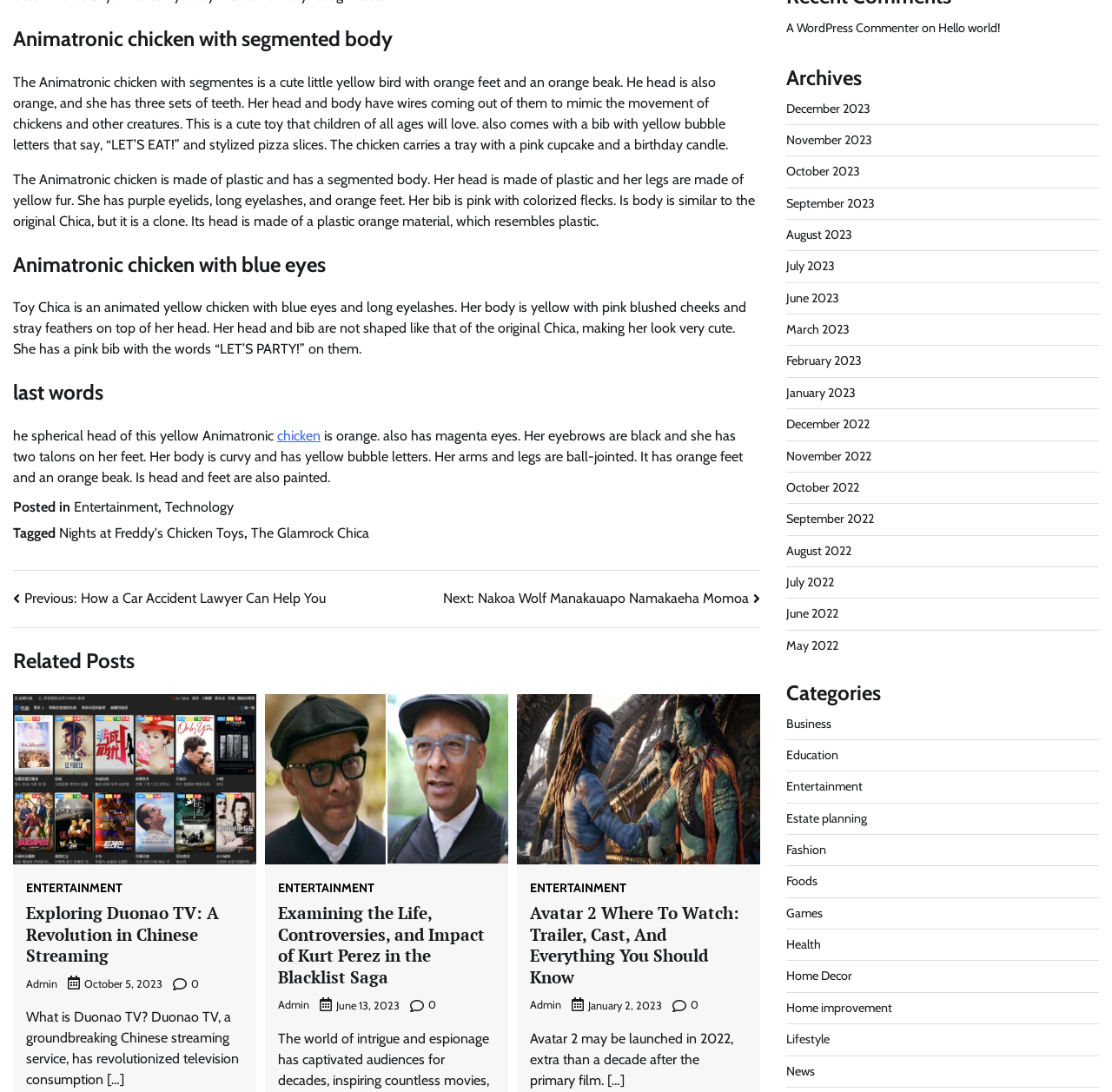Identify the bounding box for the given UI element using the description provided. Coordinates should be in the format (top-left x, top-left y, bottom-right x, bottom-right y) and must be between 0 and 1. Here is the description: Beauty

None